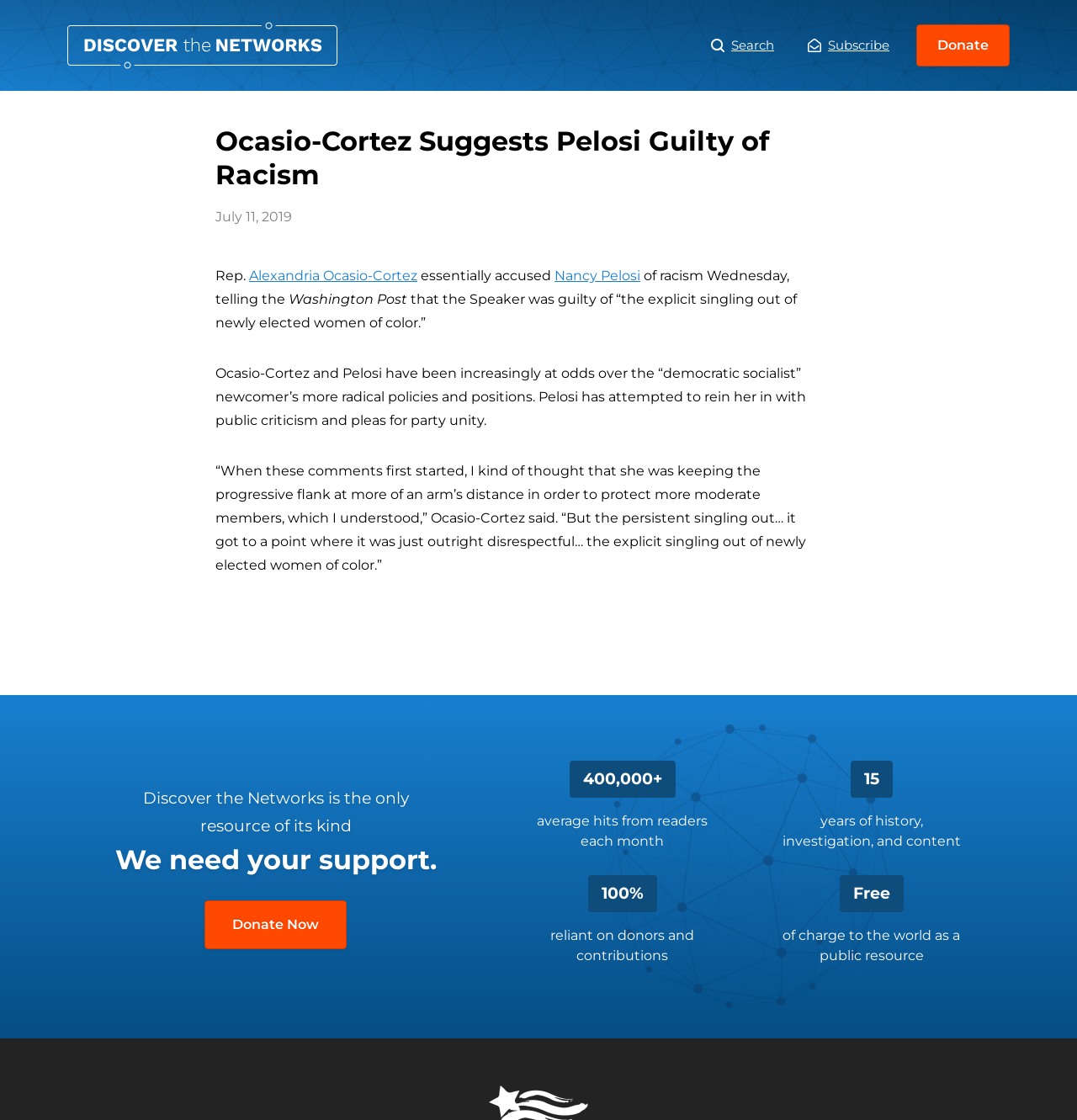Given the element description Alexandria Ocasio-Cortez, predict the bounding box coordinates for the UI element in the webpage screenshot. The format should be (top-left x, top-left y, bottom-right x, bottom-right y), and the values should be between 0 and 1.

[0.231, 0.239, 0.388, 0.253]